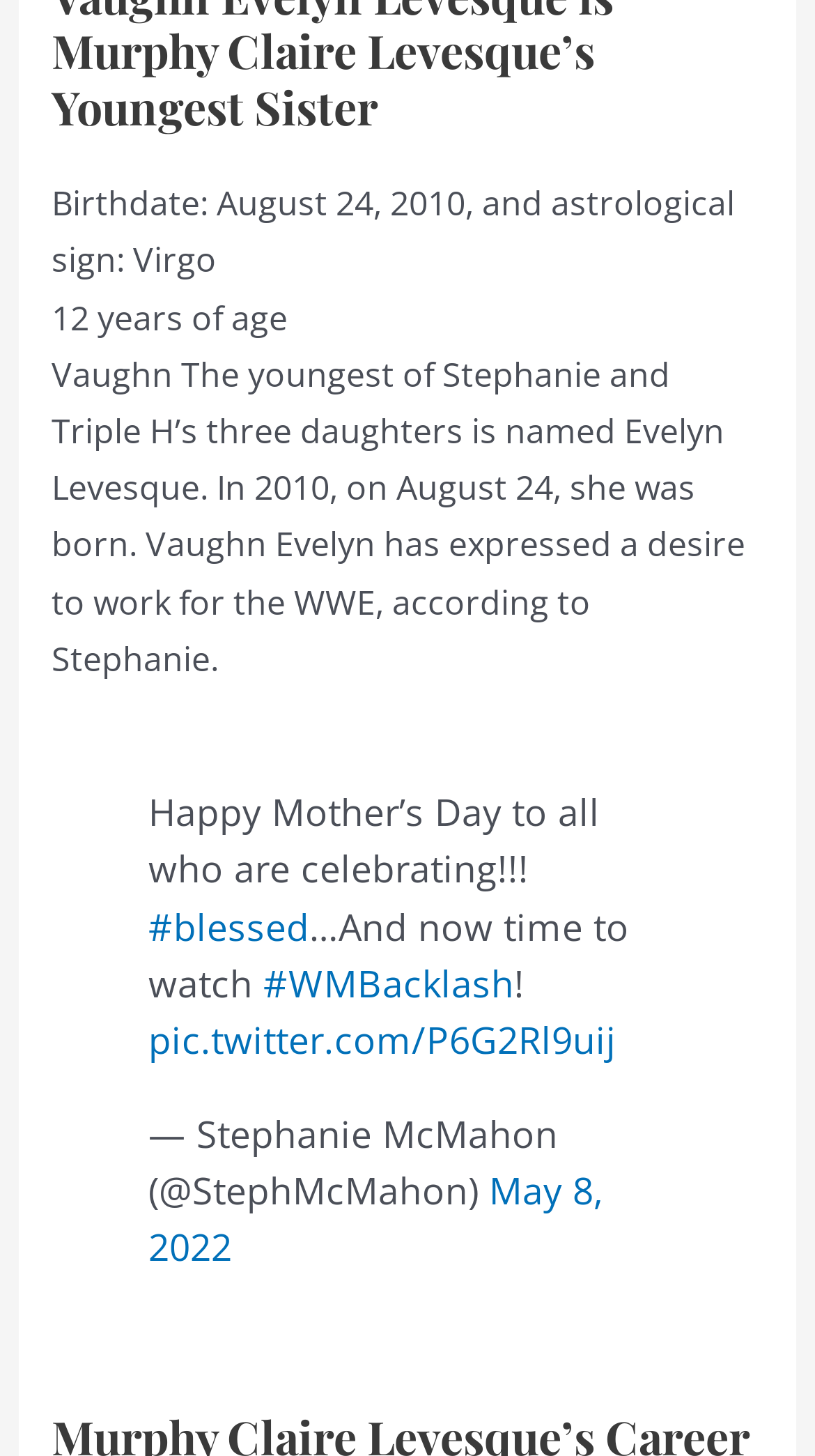Respond with a single word or short phrase to the following question: 
What is Vaughn Evelyn's astrological sign?

Virgo